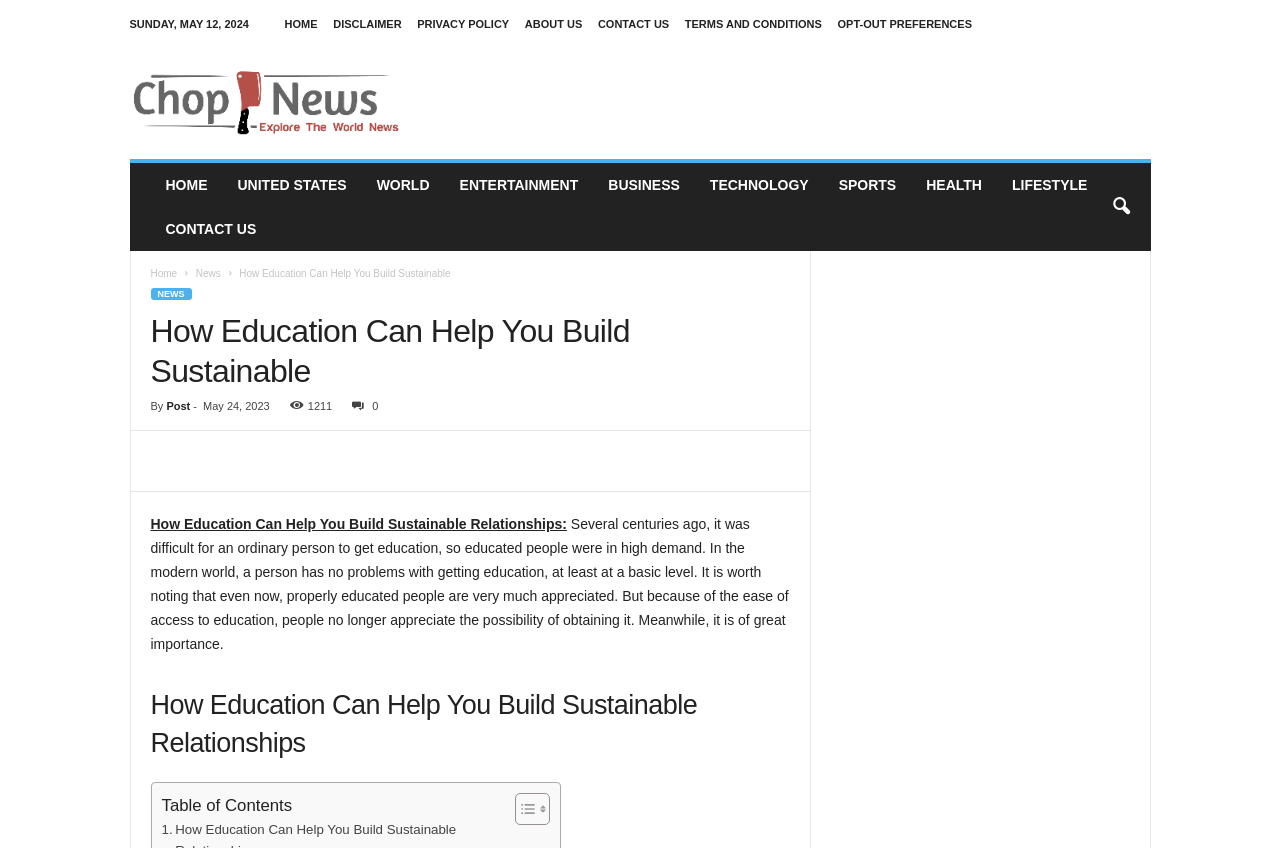Kindly determine the bounding box coordinates for the area that needs to be clicked to execute this instruction: "Search using the search icon".

[0.858, 0.218, 0.893, 0.27]